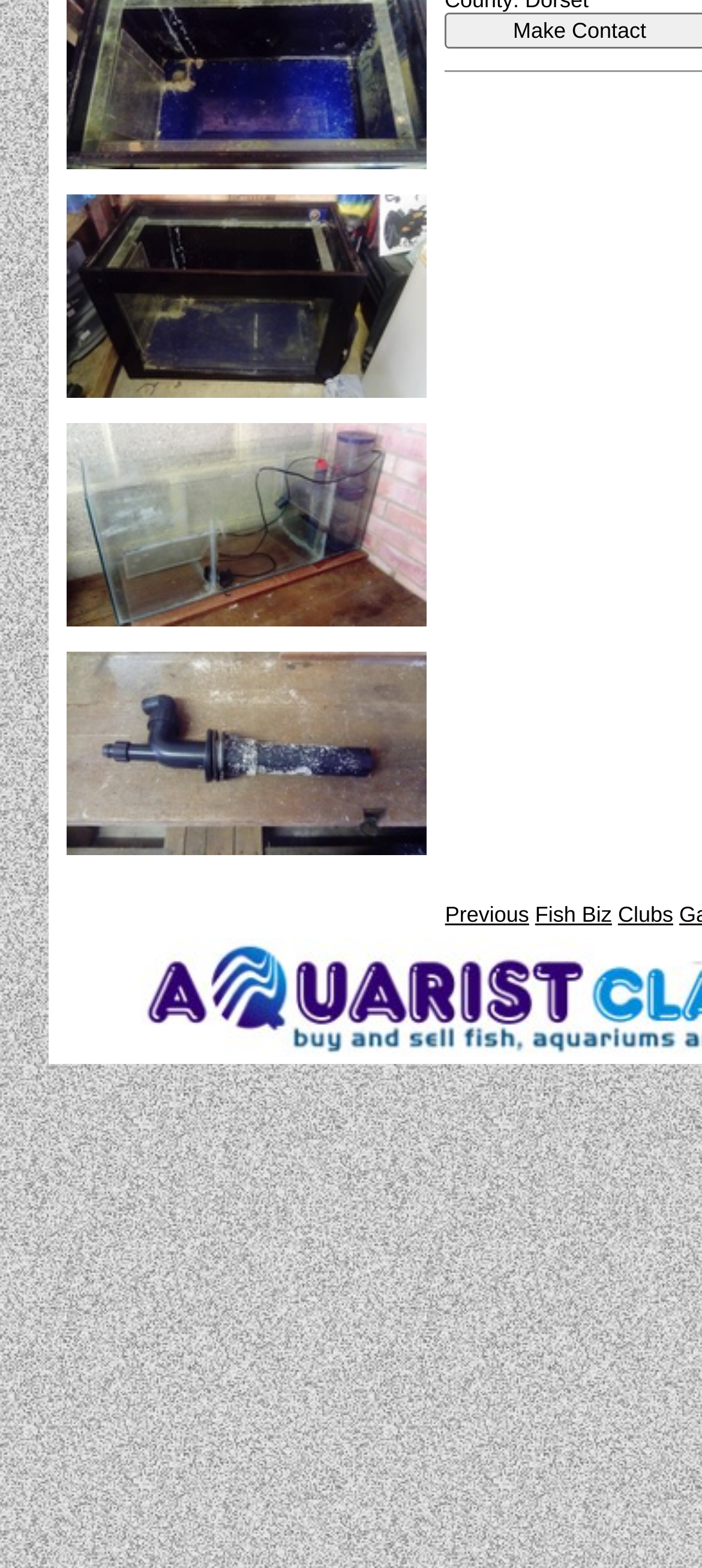Extract the bounding box coordinates for the described element: "Previous". The coordinates should be represented as four float numbers between 0 and 1: [left, top, right, bottom].

[0.634, 0.673, 0.754, 0.689]